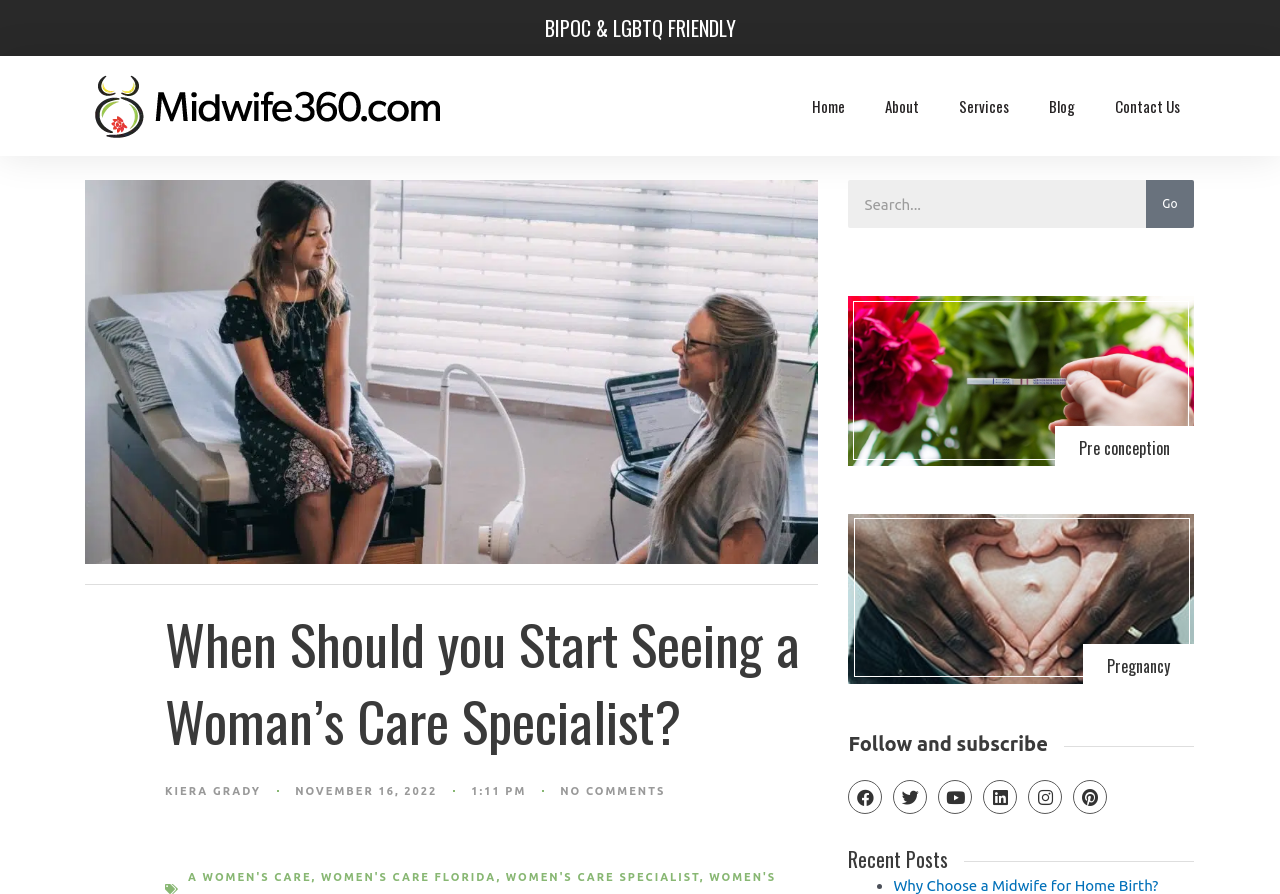Could you please study the image and provide a detailed answer to the question:
What is the topic of the recent post?

The answer can be found by looking at the link element 'Why Choose a Midwife for Home Birth?' which is located at the bottom of the webpage under the heading 'Recent Posts'.